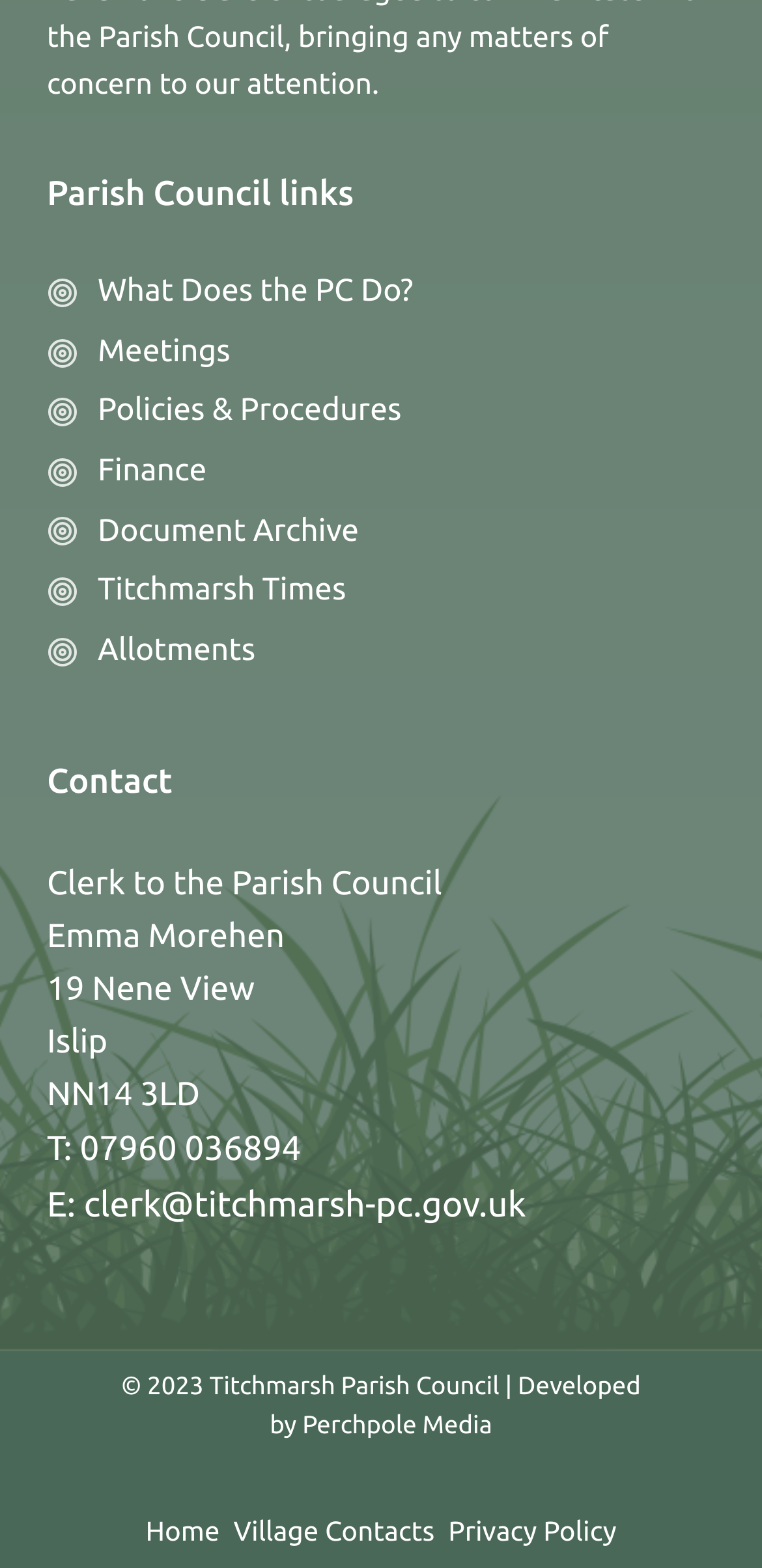Could you determine the bounding box coordinates of the clickable element to complete the instruction: "Contact the Clerk to the Parish Council"? Provide the coordinates as four float numbers between 0 and 1, i.e., [left, top, right, bottom].

[0.11, 0.756, 0.69, 0.781]